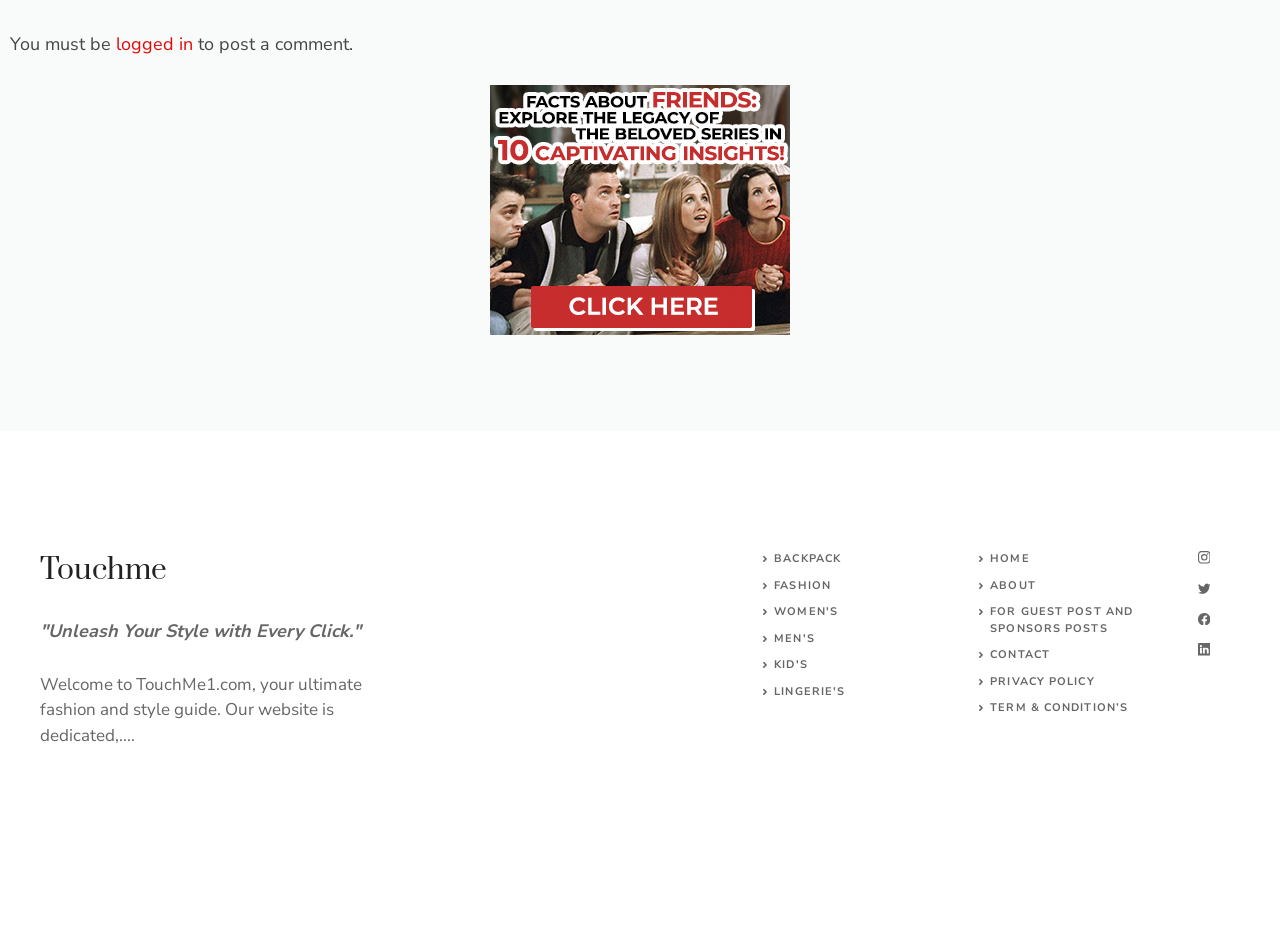From the details in the image, provide a thorough response to the question: What is the last category in the menu?

The menu categories are listed in order: BACKPACK, FASHION, WOMEN'S, MEN'S, KID'S, LINGERIE'S, HOME, ABOUT, FOR GUEST POST AND SPONSORS POSTS, CONTACT, PRIVACY POLICY, and TERM & CONDITION’S. The last category is LINGERIE'S.